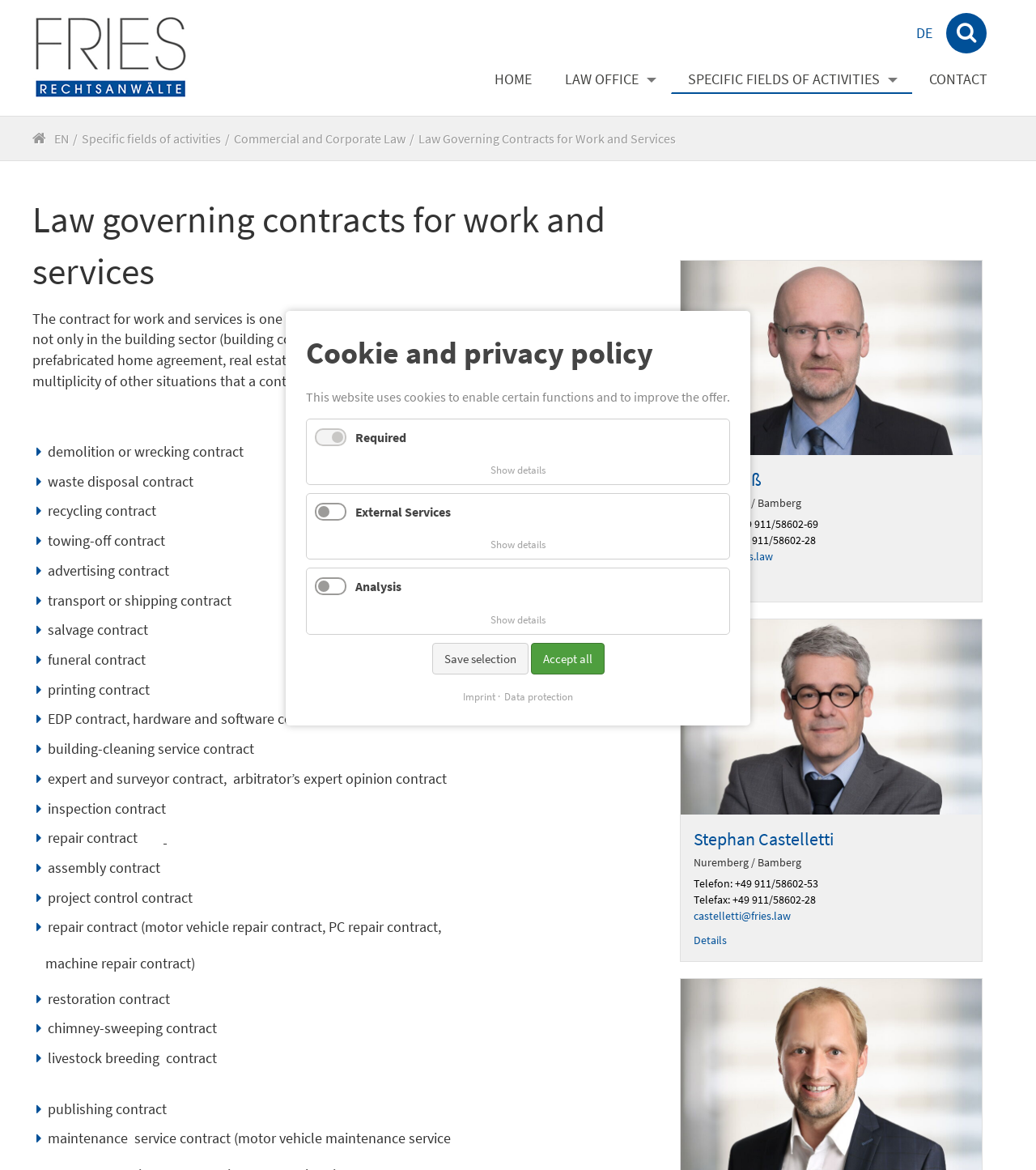Identify the bounding box coordinates necessary to click and complete the given instruction: "View details of Ulf Kneiß".

[0.657, 0.49, 0.948, 0.503]